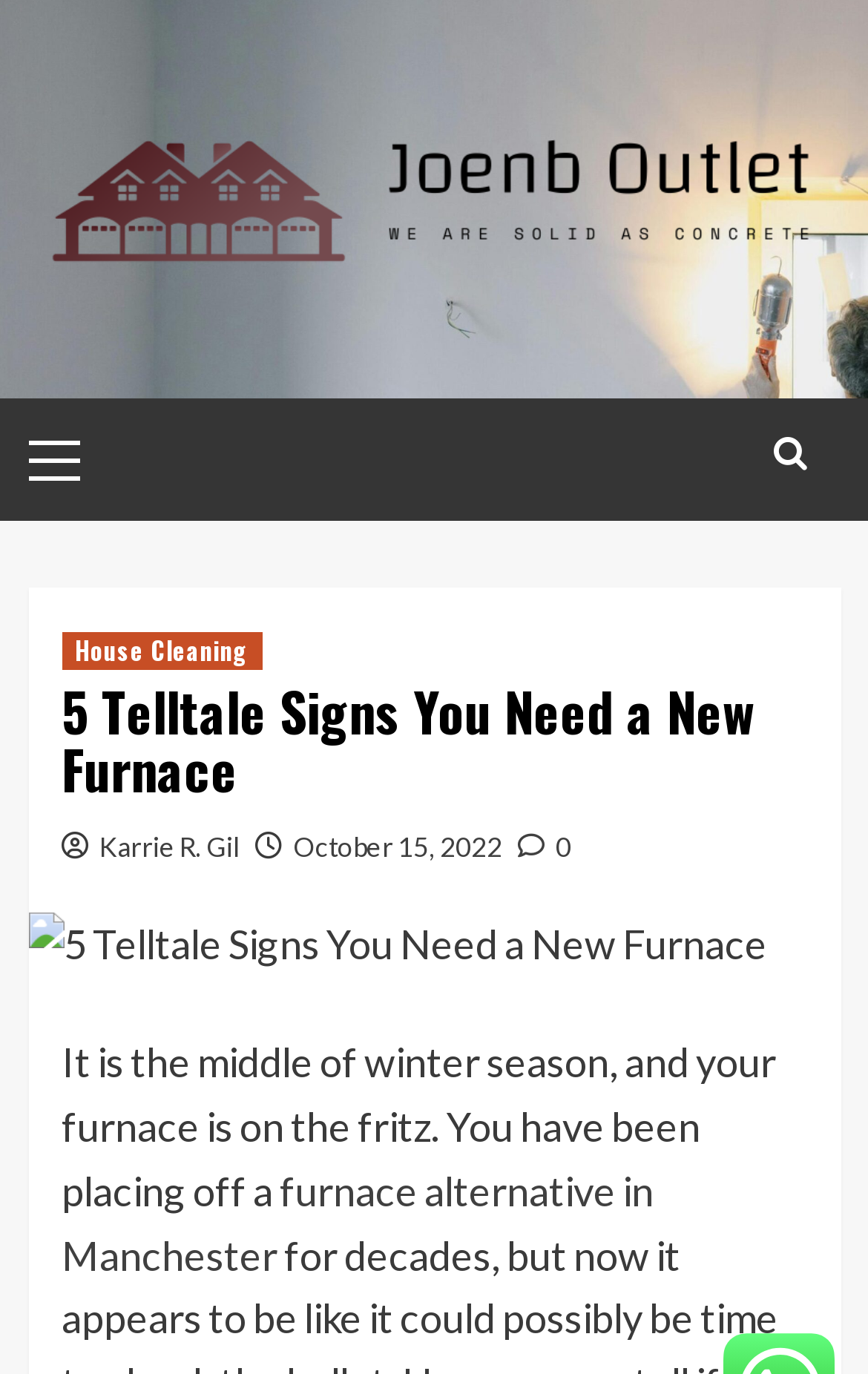Please give a succinct answer using a single word or phrase:
How many comments does the article have?

0